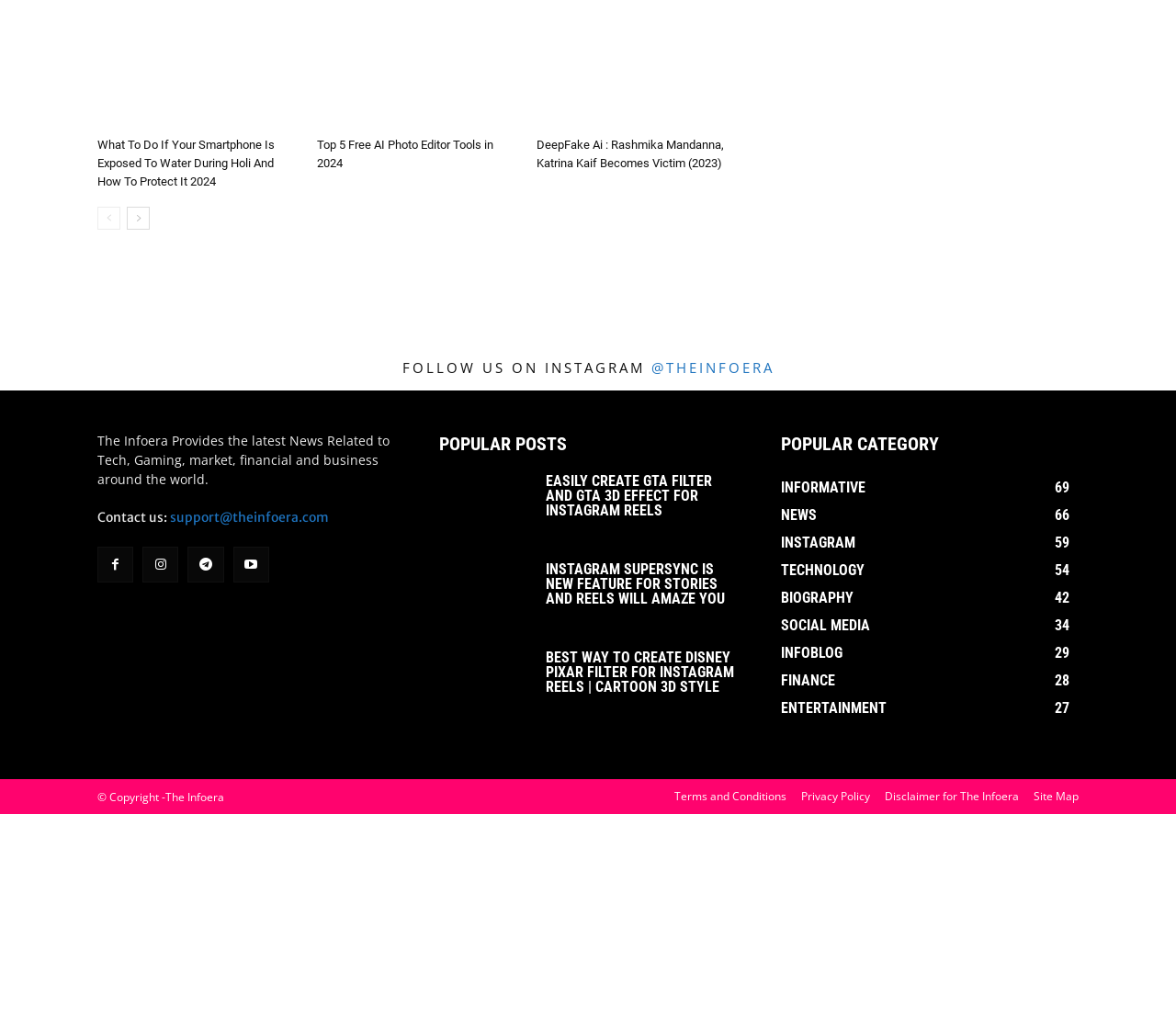Determine the bounding box coordinates for the element that should be clicked to follow this instruction: "Click on the 'What To Do If Your Smartphone Is Exposed To Water During Holi And How To Protect It 2024' link". The coordinates should be given as four float numbers between 0 and 1, in the format [left, top, right, bottom].

[0.083, 0.135, 0.234, 0.185]